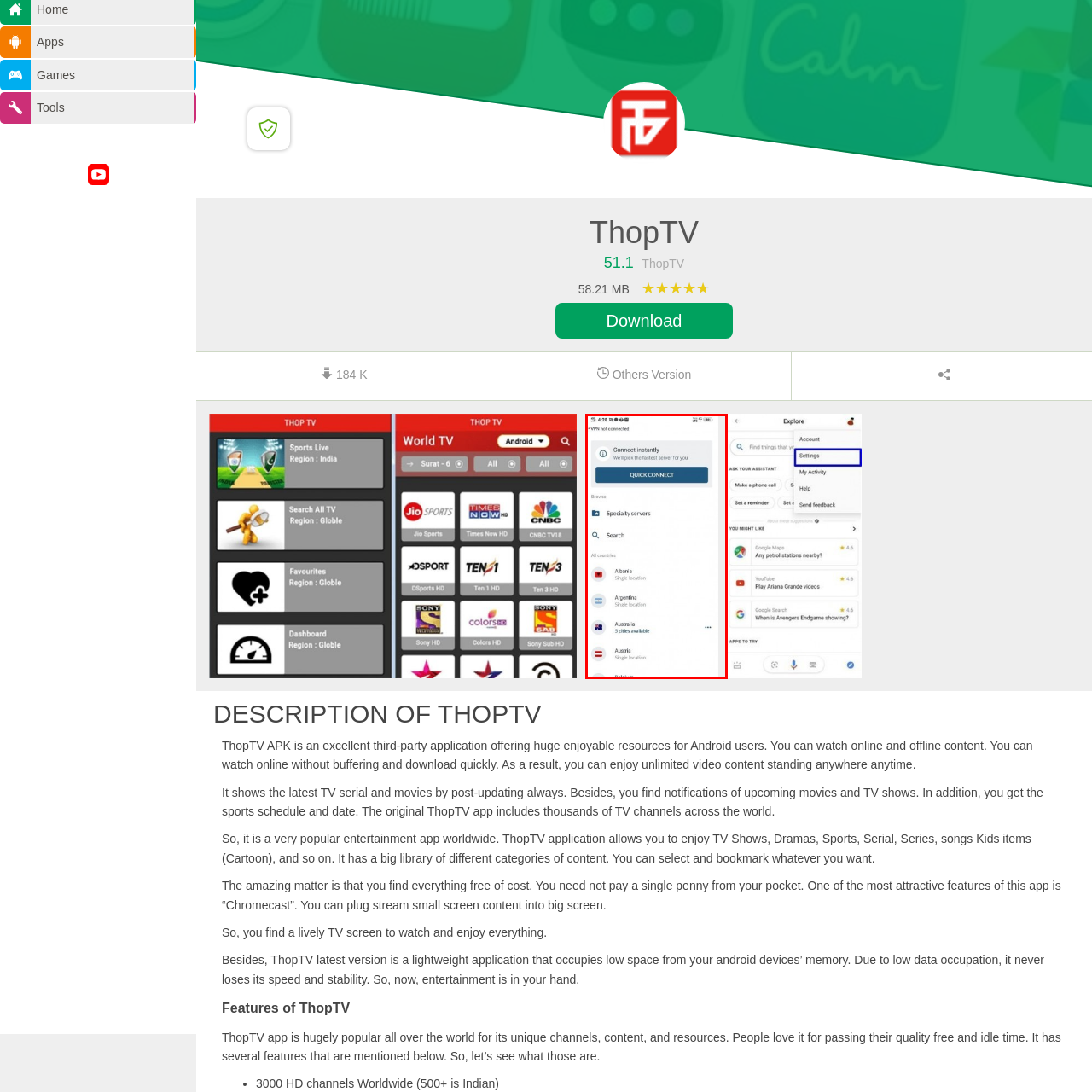Take a close look at the image marked with a red boundary and thoroughly answer the ensuing question using the information observed in the image:
How many cities are available for connection in Australia?

In the 'All countries' section, Australia is highlighted as having five cities available for connection, which suggests that users in this region have more options for secure browsing.